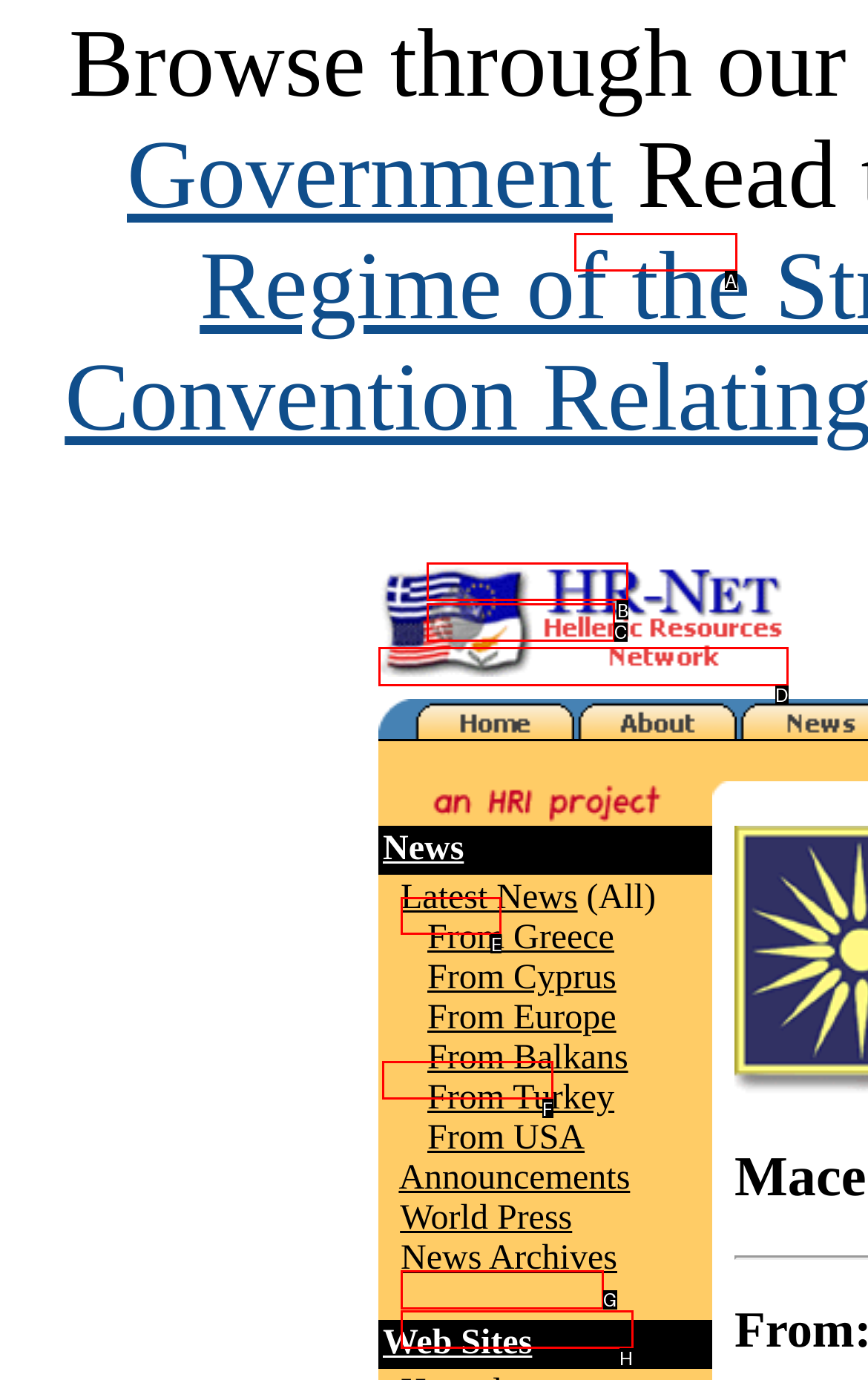Which option should be clicked to complete this task: Click on HR-Net - Hellenic Resources Network
Reply with the letter of the correct choice from the given choices.

D